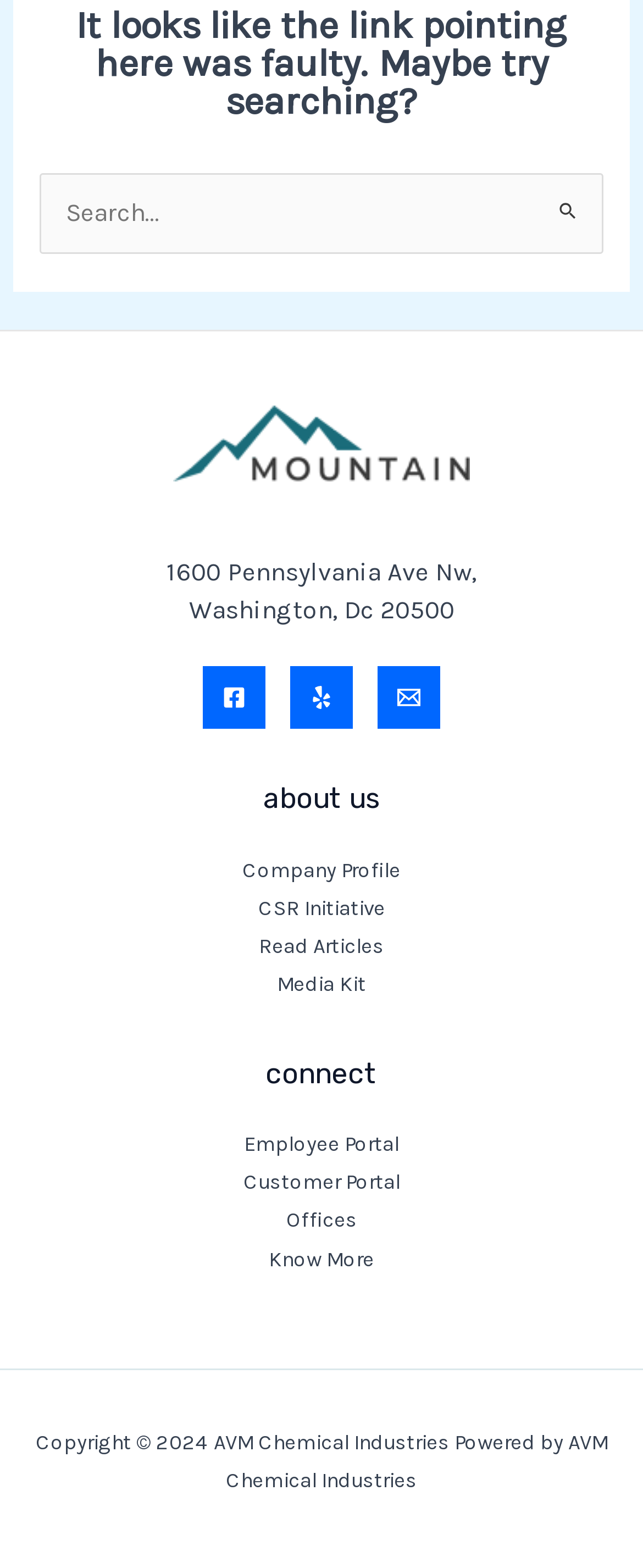Given the element description, predict the bounding box coordinates in the format (top-left x, top-left y, bottom-right x, bottom-right y). Make sure all values are between 0 and 1. Here is the element description: Employee Portal

[0.379, 0.721, 0.621, 0.737]